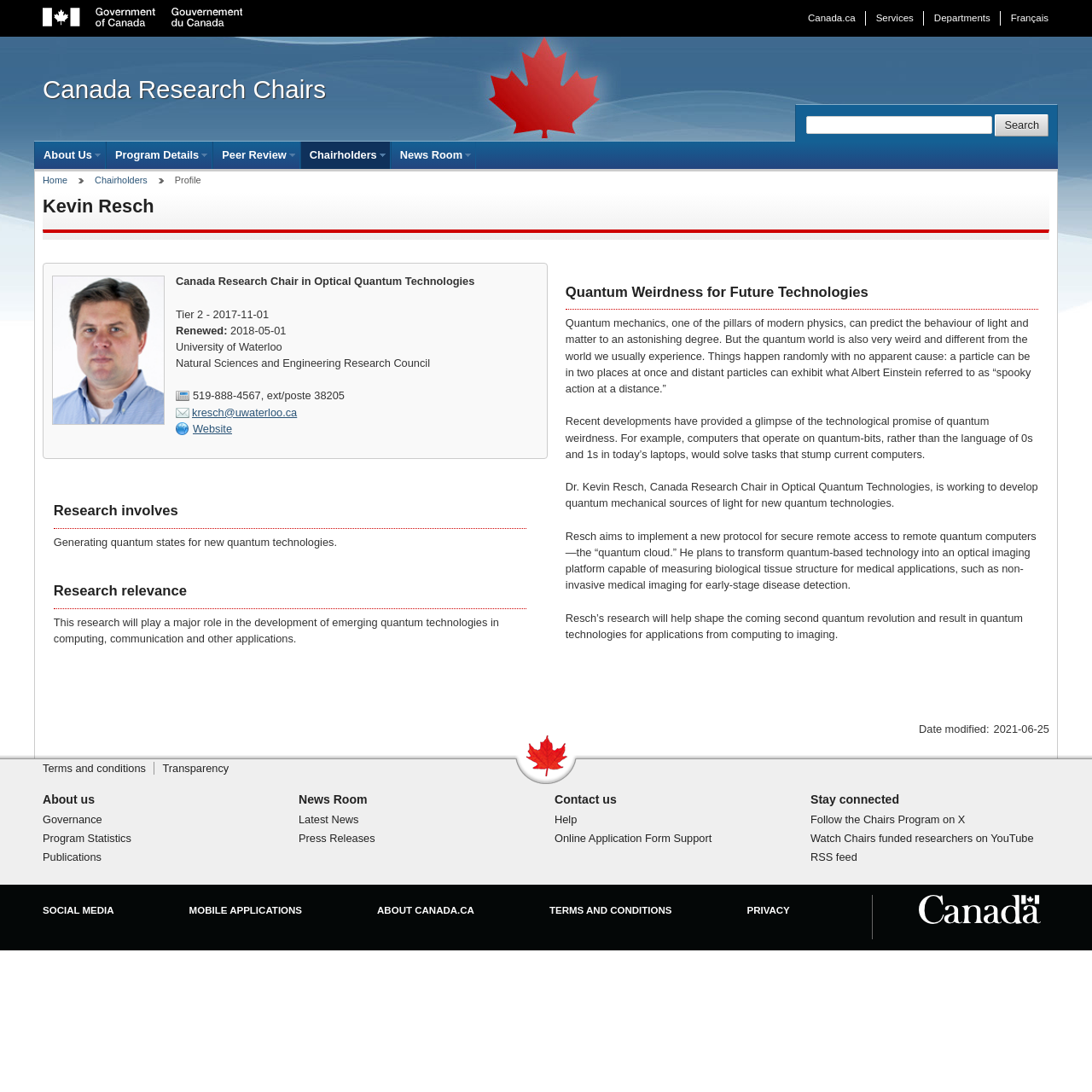Provide a brief response to the question using a single word or phrase: 
What is the purpose of Dr. Kevin Resch's research?

Developing quantum technologies